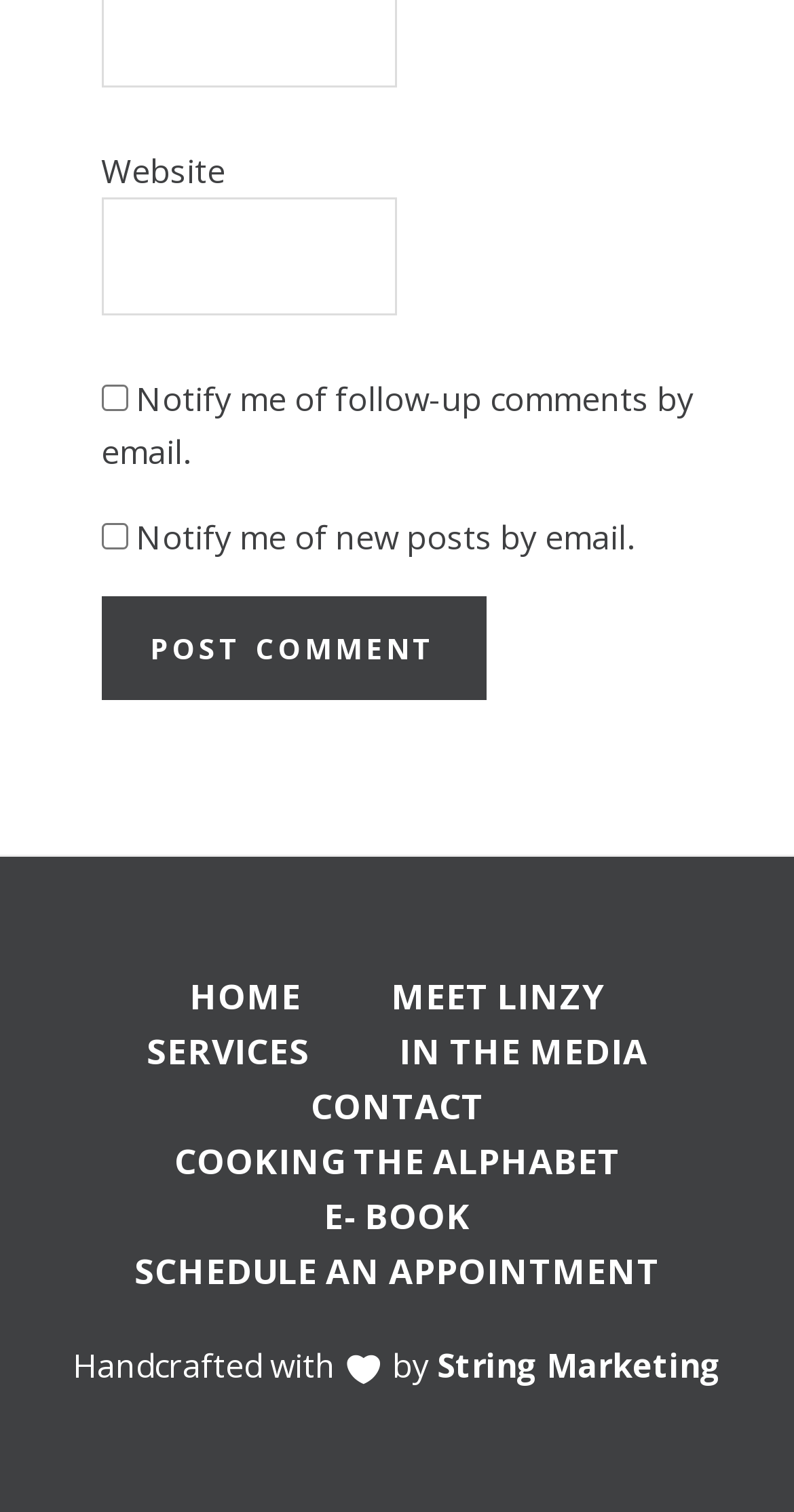Respond to the following question using a concise word or phrase: 
What is the text on the button?

POST COMMENT